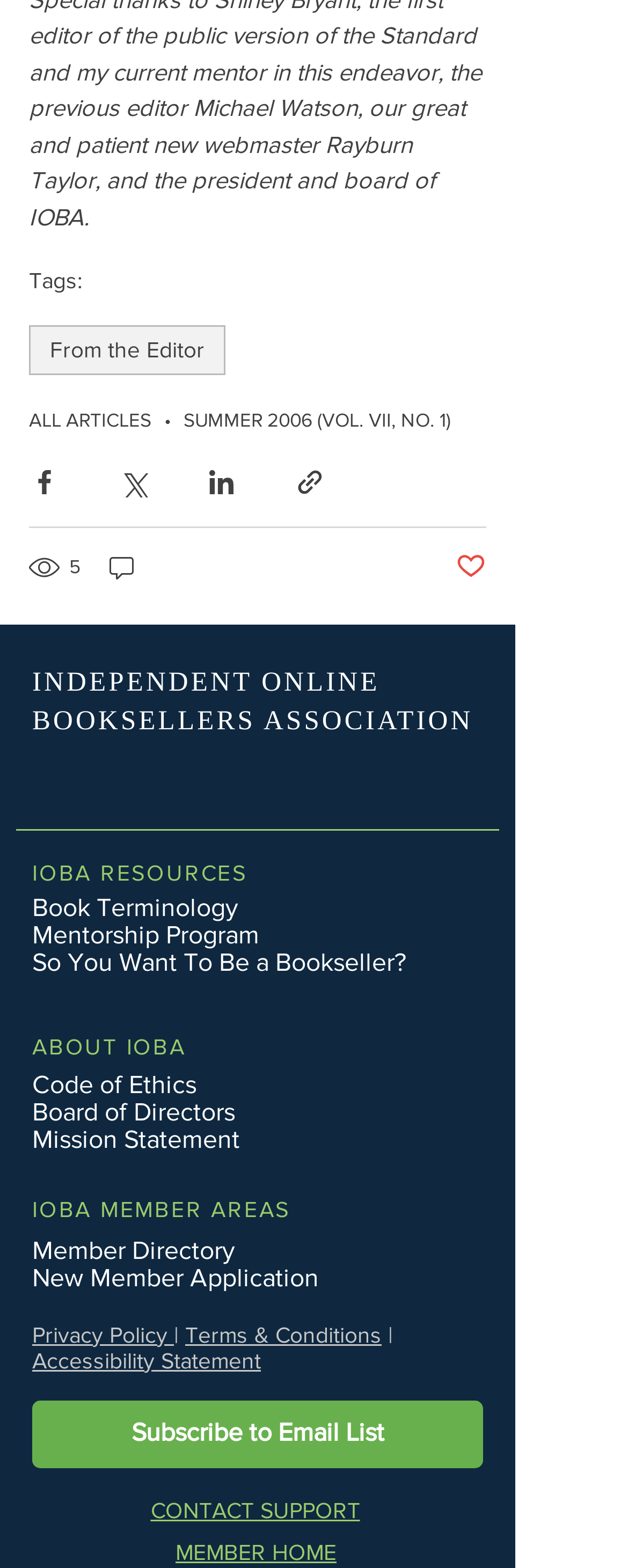Pinpoint the bounding box coordinates of the clickable area needed to execute the instruction: "Subscribe to Email List". The coordinates should be specified as four float numbers between 0 and 1, i.e., [left, top, right, bottom].

[0.051, 0.893, 0.769, 0.936]